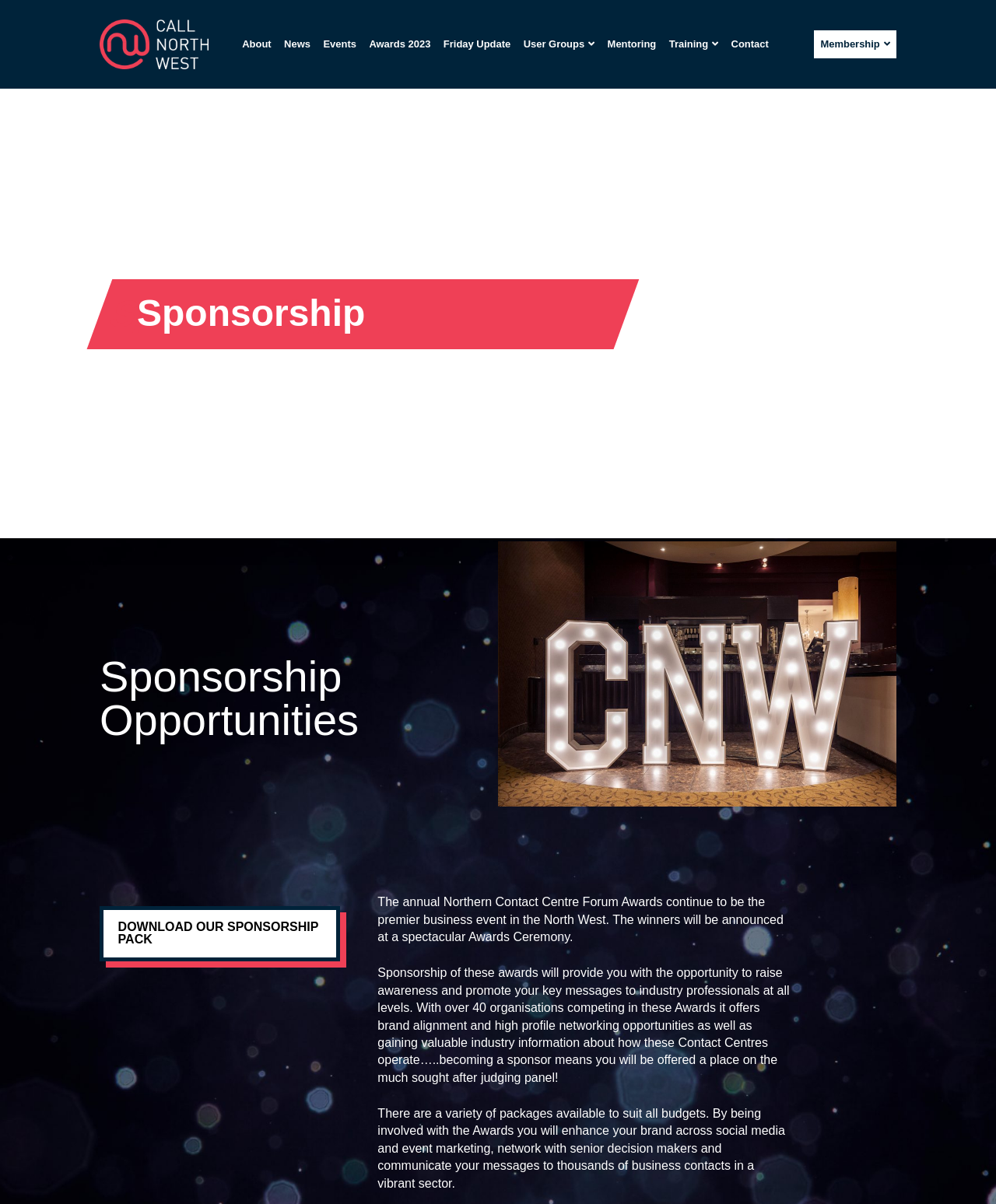Please give the bounding box coordinates of the area that should be clicked to fulfill the following instruction: "Click the 'Membership' link". The coordinates should be in the format of four float numbers from 0 to 1, i.e., [left, top, right, bottom].

[0.817, 0.025, 0.9, 0.048]